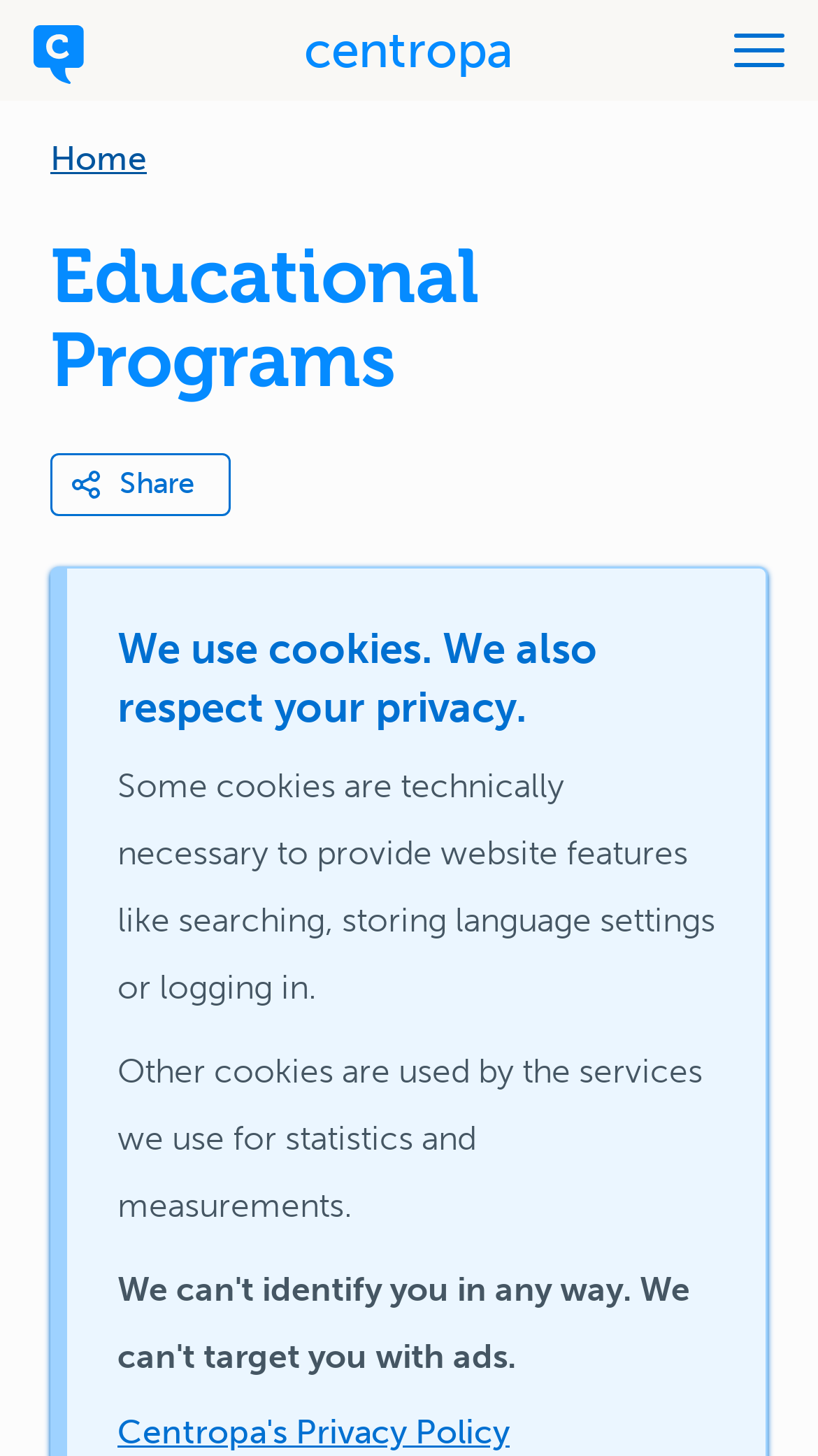What is the name of the organization? Please answer the question using a single word or phrase based on the image.

Centropa